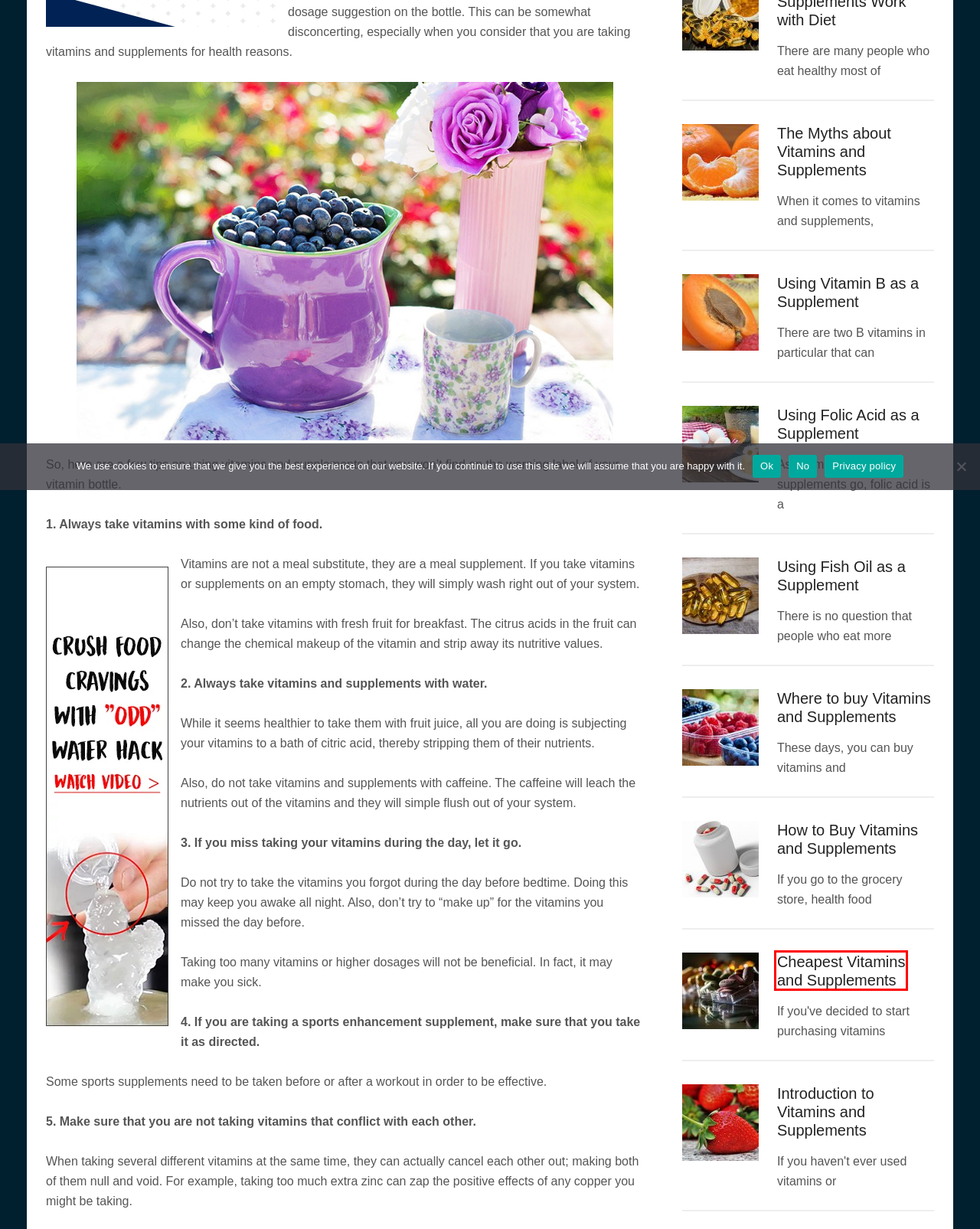You have been given a screenshot of a webpage, where a red bounding box surrounds a UI element. Identify the best matching webpage description for the page that loads after the element in the bounding box is clicked. Options include:
A. Using Folic Acid as a Supplement
B. The Myths about Vitamins and Supplements
C. Where to buy Vitamins and Supplements
D. Privacy Policy
E. Cheapest Vitamins and Supplements
F. Using Fish Oil as a Supplement
G. How to Buy Vitamins and Supplements
H. Introduction to Vitamins and Supplements

E